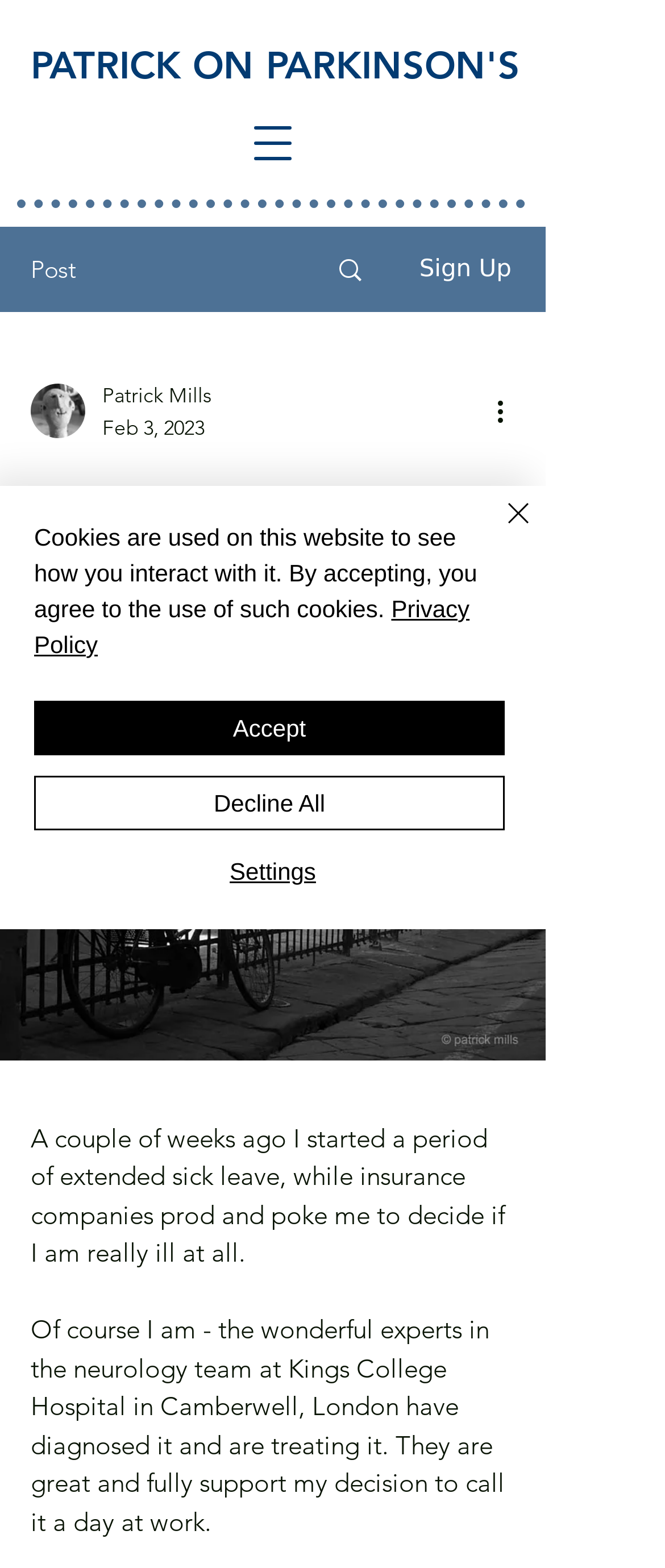Create a detailed description of the webpage's content and layout.

The webpage is a blog post titled "Work | Patrick on Parkinson's". At the top left, there is a link to the blog's main page, "PATRICK ON PARKINSON'S". Below it, there are three elements: a "Post" label, a link with an image, and a "Sign Up" button.

To the right of the blog title, there is a navigation menu button labeled "Open navigation menu". Below the navigation menu button, there is a section with the writer's picture, name "Patrick Mills", and a date "Feb 3, 2023". Next to this section, there is a "More actions" button with an image.

The main content of the blog post is divided into four paragraphs. The first paragraph starts with the sentence "Probably the most difficult decision so far was for how long could I work effectively." The second paragraph begins with "A couple of weeks ago I started a period of extended sick leave, while insurance companies prod and poke me to decide if I am really ill at all." The third paragraph starts with "Of course I am - the wonderful experts in the neurology team at Kings College Hospital in Camberwell, London have diagnosed it and are treating it." The fourth paragraph is not fully visible, but it appears to continue the writer's thoughts on their decision to stop working.

At the bottom of the page, there is a cookies alert with a message about the use of cookies on the website. The alert has three buttons: "Accept", "Decline All", and "Settings". There is also a "Close" button with a "Close" image at the top right of the alert.